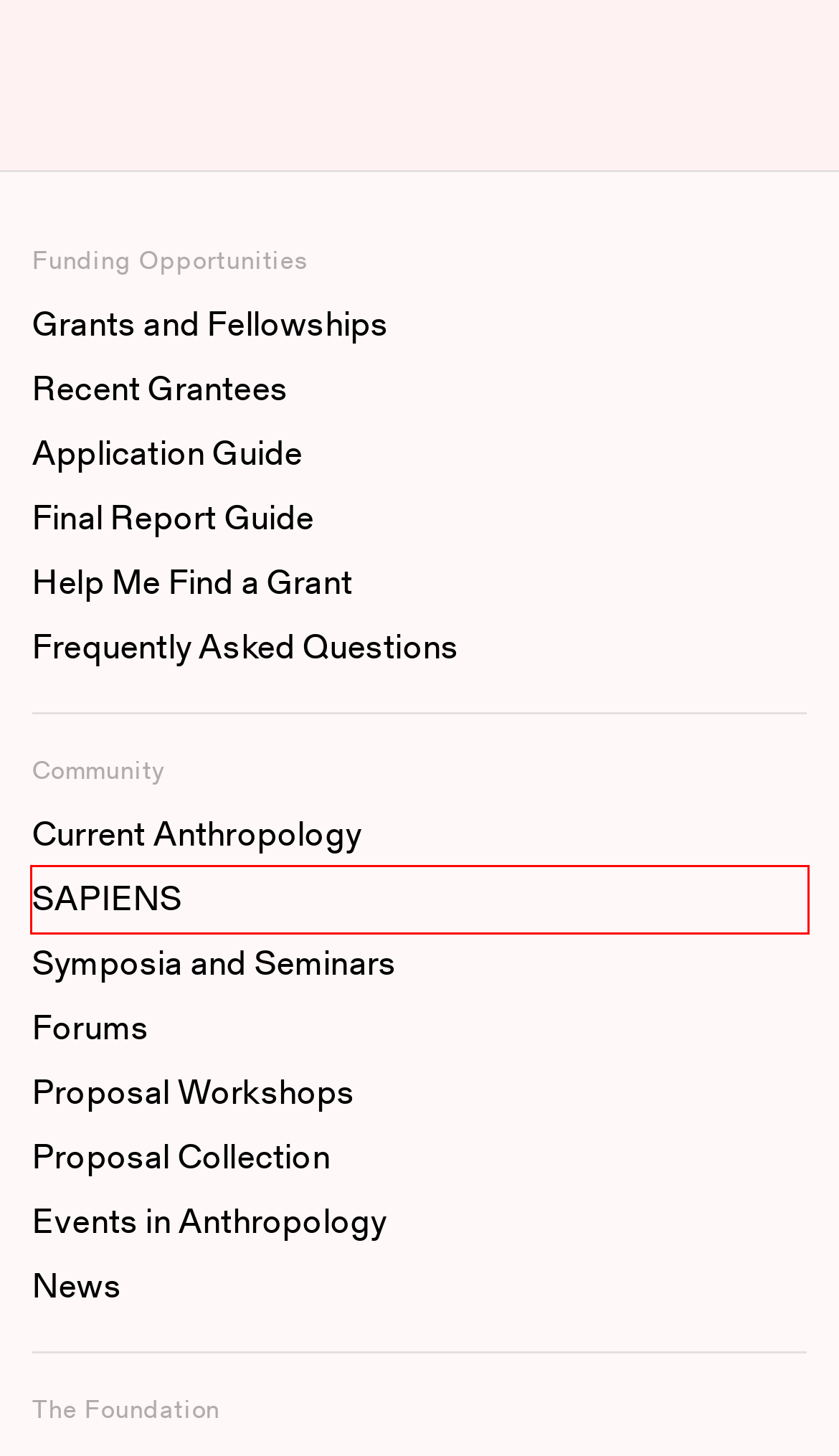You are presented with a screenshot of a webpage that includes a red bounding box around an element. Determine which webpage description best matches the page that results from clicking the element within the red bounding box. Here are the candidates:
A. SAPIENS | Wenner-Gren Foundation
B. Final Report Guide | Wenner-Gren Foundation
C. News | Wenner-Gren Foundation
D. Proposal Collection | Wenner-Gren Foundation
E. Events in Anthropology | Wenner-Gren Foundation
F. Symposia and Seminars | Wenner-Gren Foundation
G. Help Me Find a Grant | Wenner-Gren Foundation
H. Current Anthropology | Wenner-Gren Foundation

A